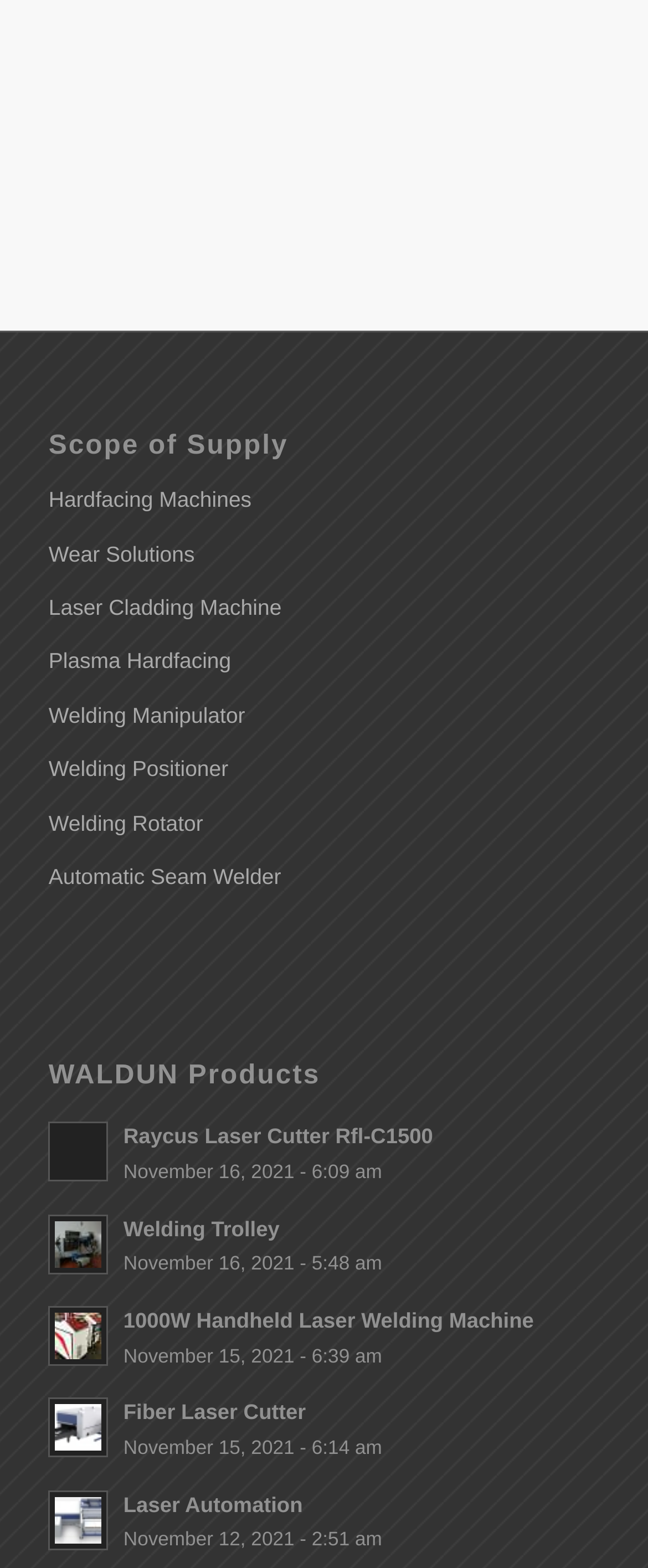Determine the bounding box coordinates (top-left x, top-left y, bottom-right x, bottom-right y) of the UI element described in the following text: Laser Cladding Machine

[0.075, 0.371, 0.925, 0.405]